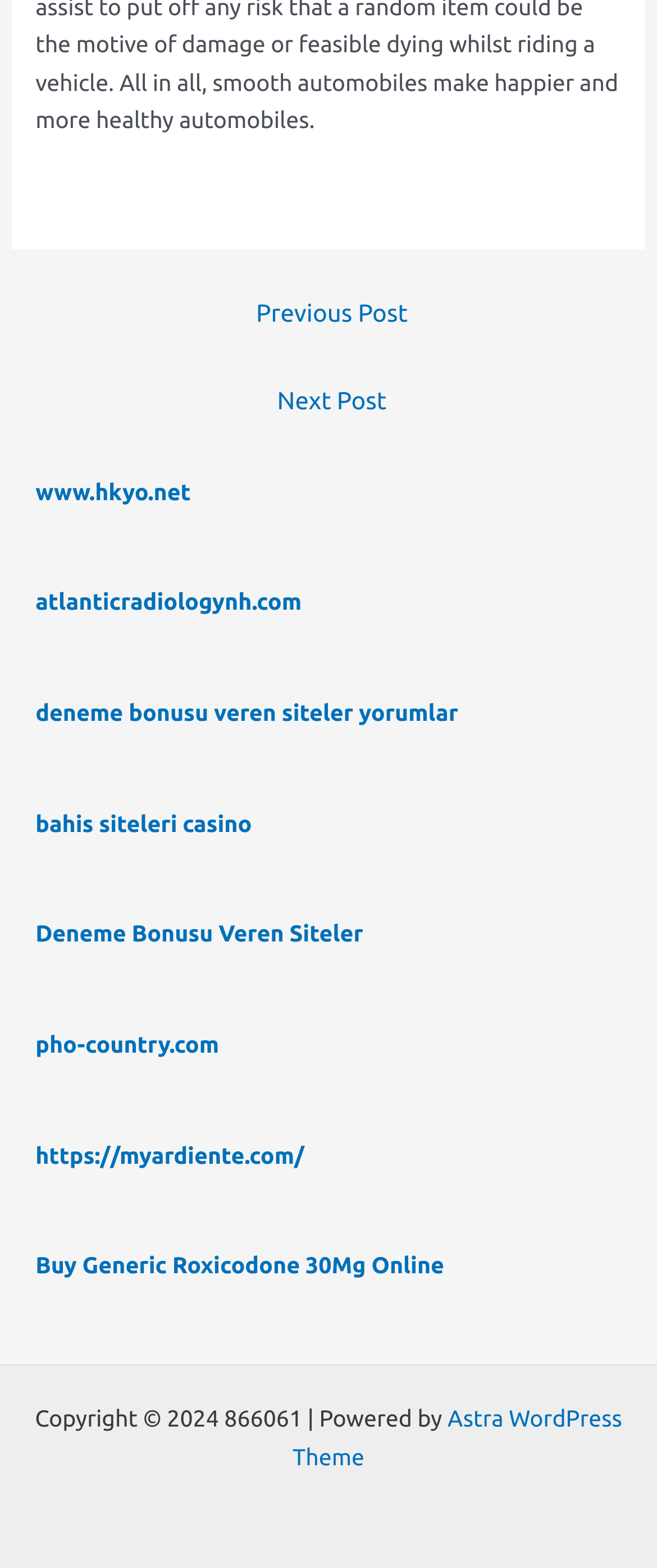How many complementary sections are there?
Please provide an in-depth and detailed response to the question.

I counted the number of complementary sections, which are separated by a gap, and found 6 sections.